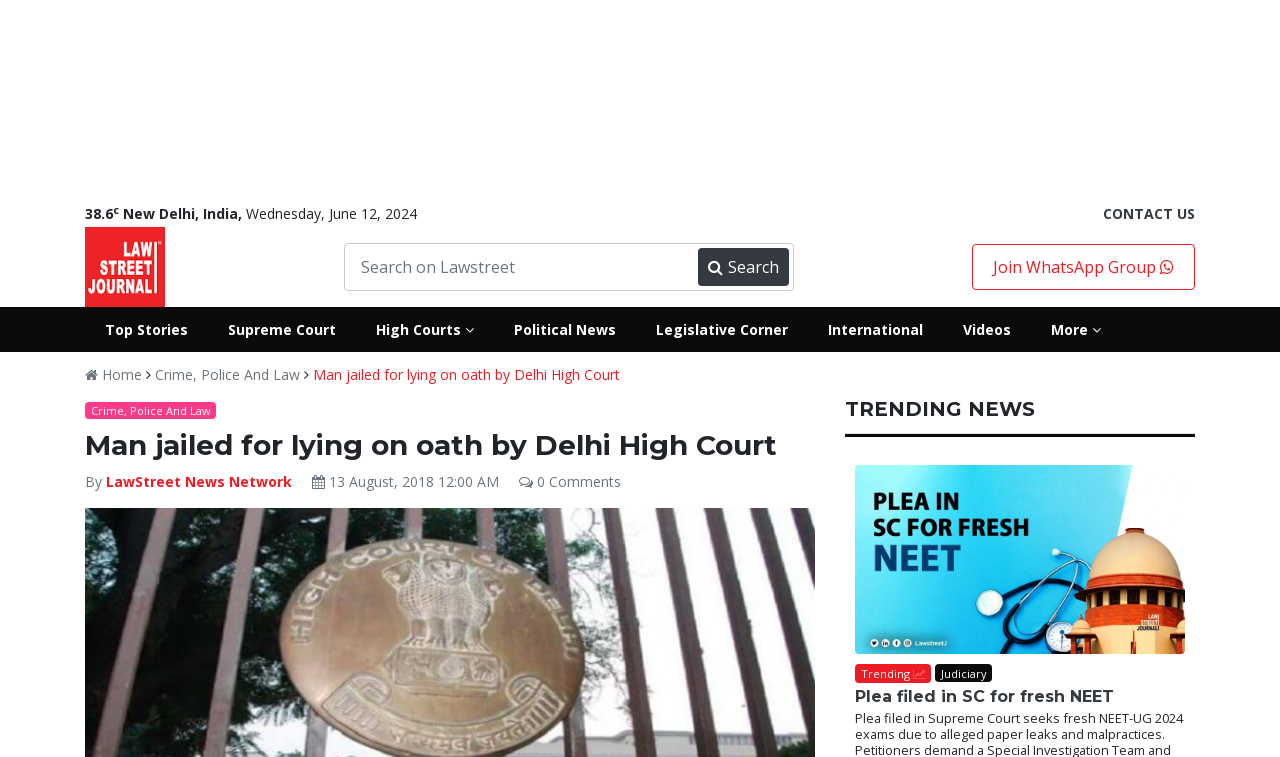Refer to the screenshot and give an in-depth answer to this question: What is the name of the website?

The name of the website can be found at the top of the webpage, where it says 'LawStreet Journal'.